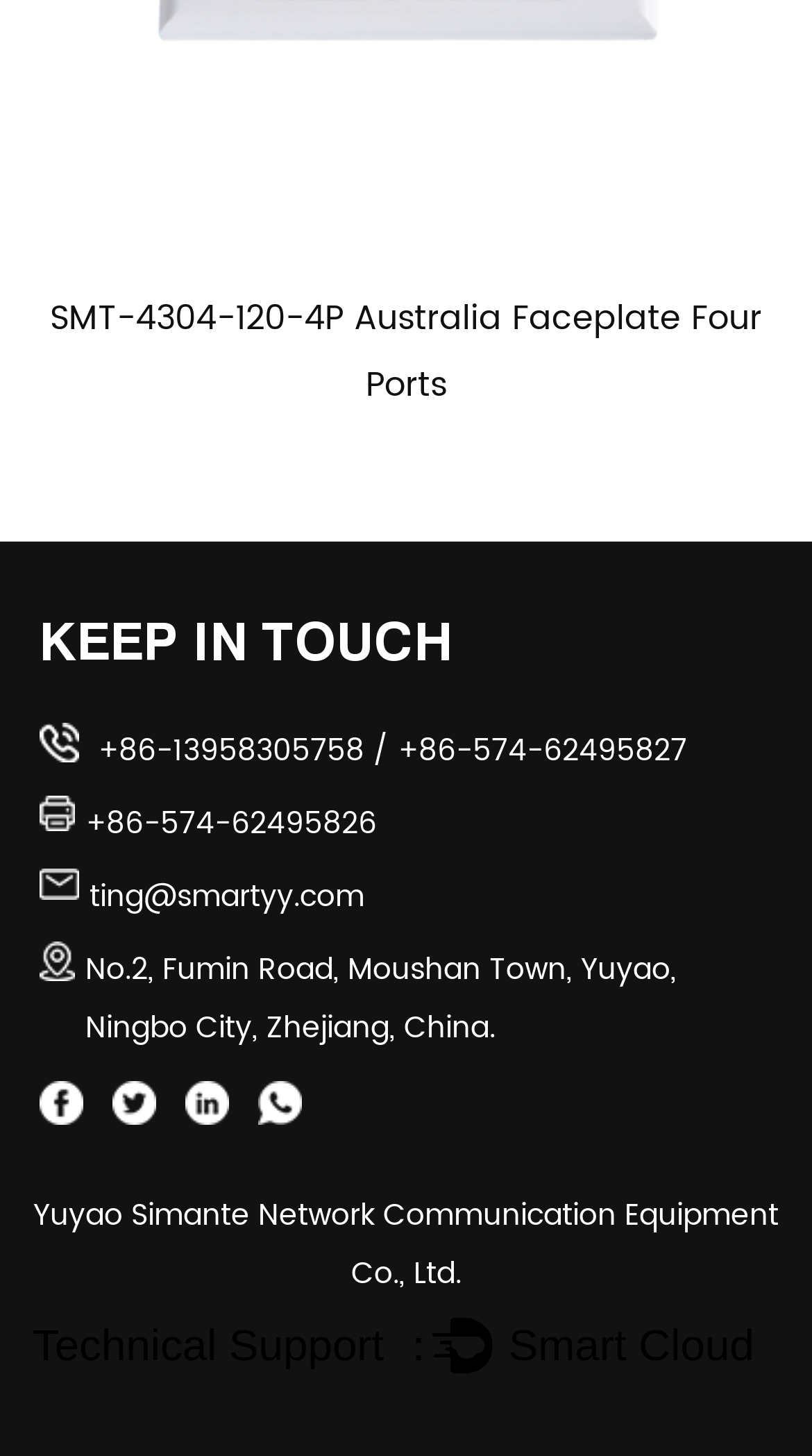What is the phone number of the company?
Give a single word or phrase as your answer by examining the image.

+86-13958305758